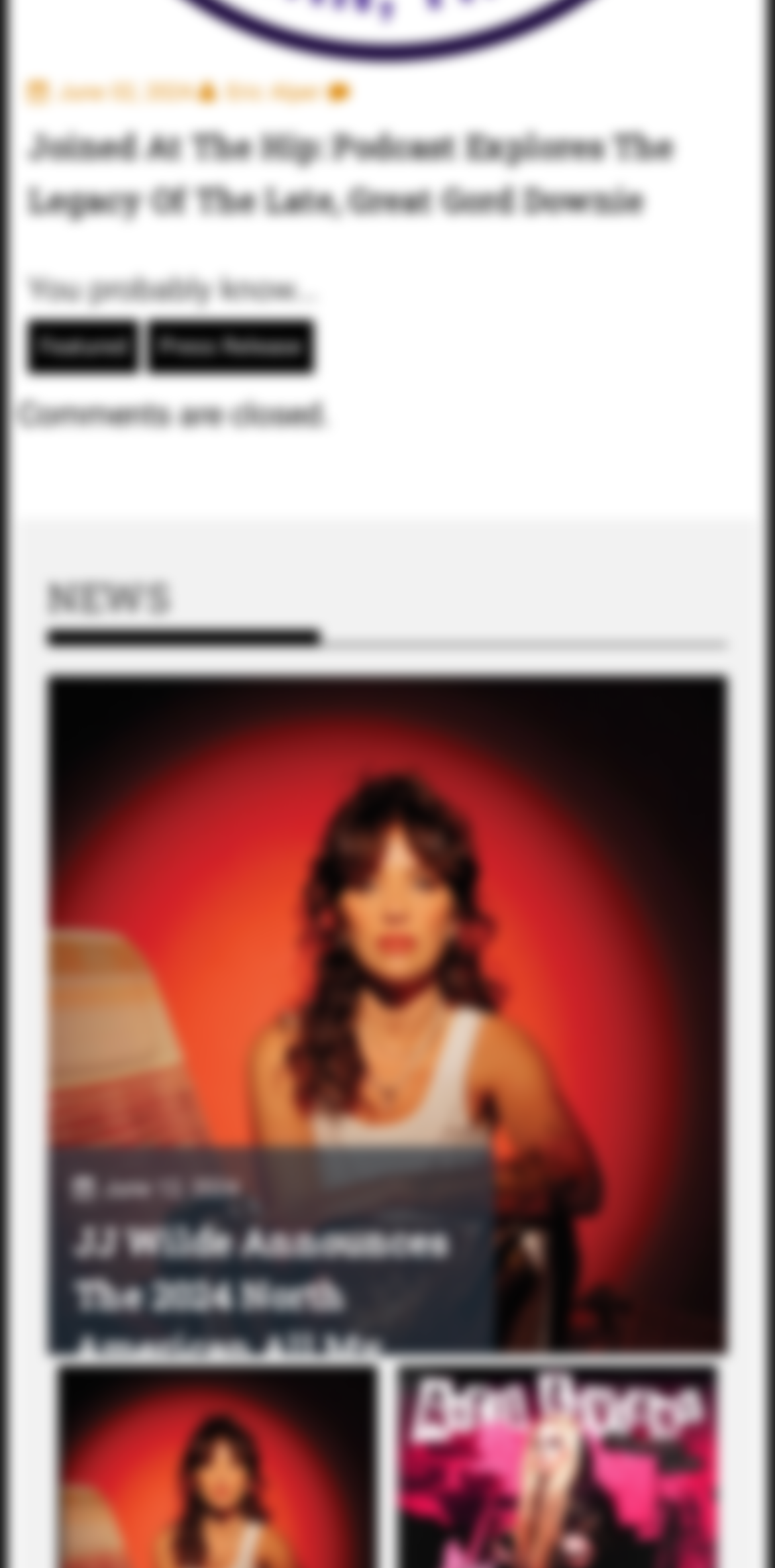Please mark the bounding box coordinates of the area that should be clicked to carry out the instruction: "Visit the 'NEWS' section".

[0.061, 0.35, 0.939, 0.412]